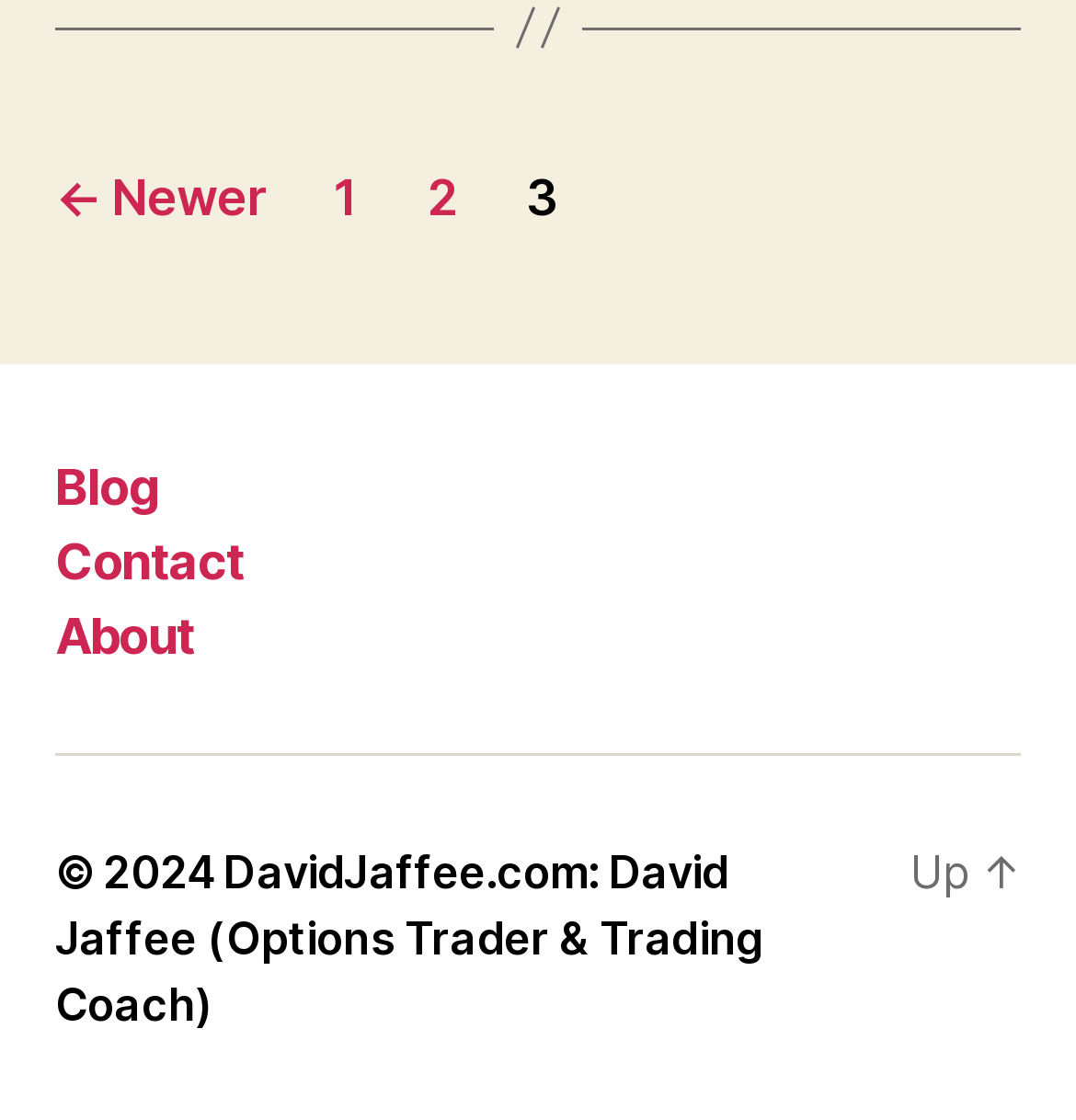Provide a brief response to the question below using one word or phrase:
What is the name of the website owner?

David Jaffee